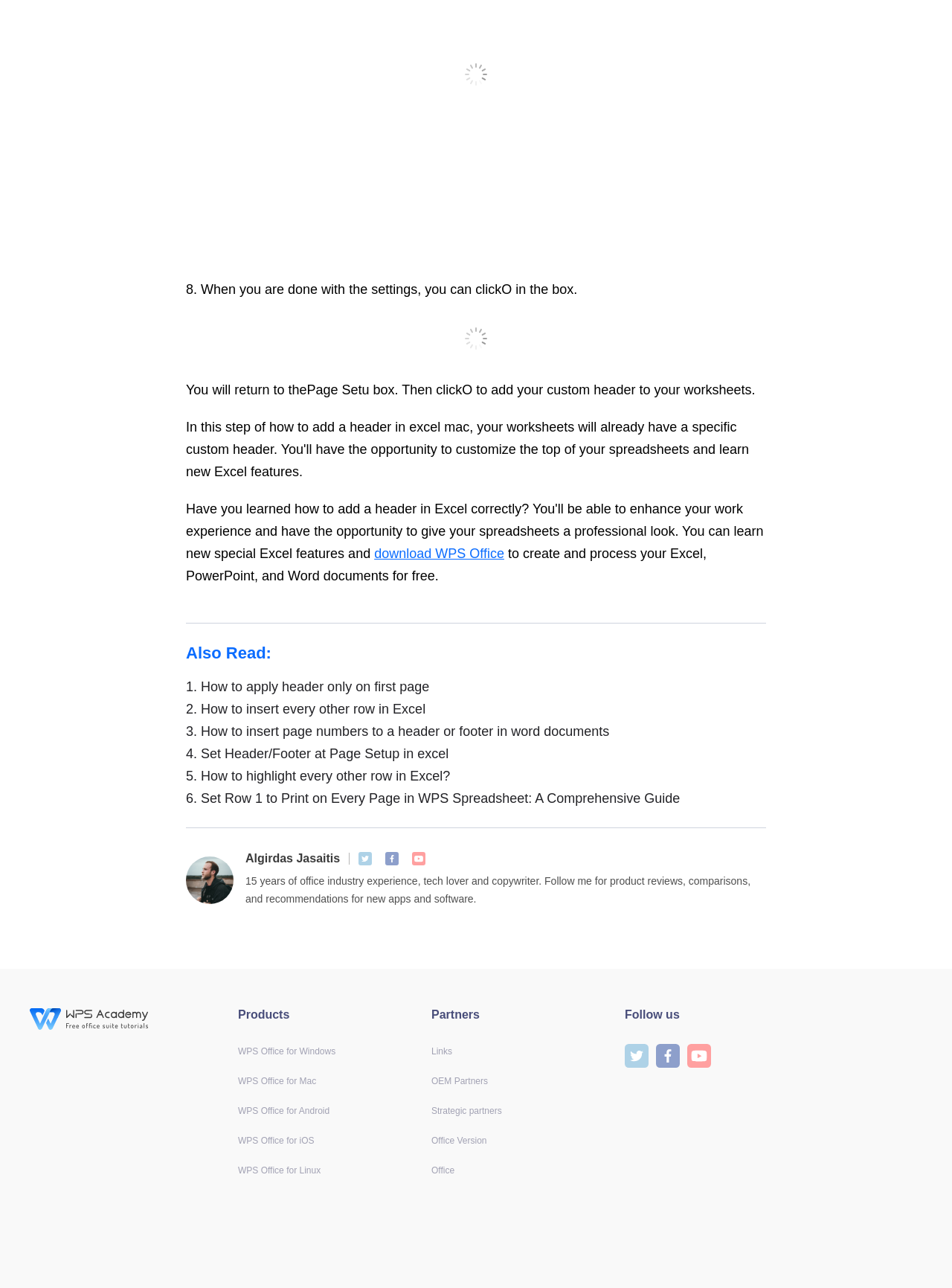Carefully examine the image and provide an in-depth answer to the question: What is the purpose of the 'Setu' button?

The 'Setu' button is mentioned in the instructions as a step to add a custom header to a worksheet. It is likely that clicking this button will allow users to set up their own custom header.